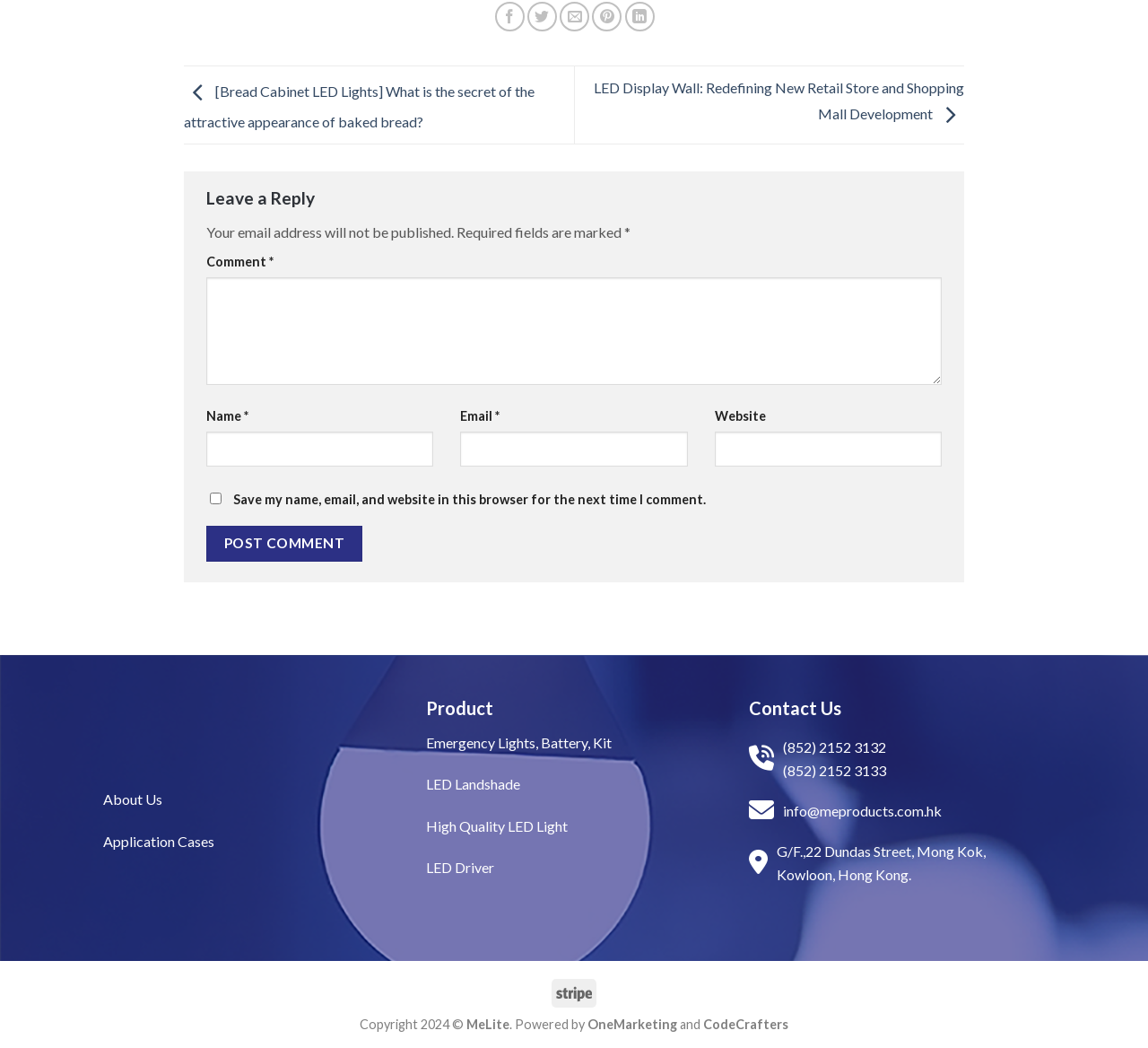Find the bounding box coordinates for the element described here: "Product".

[0.371, 0.665, 0.43, 0.686]